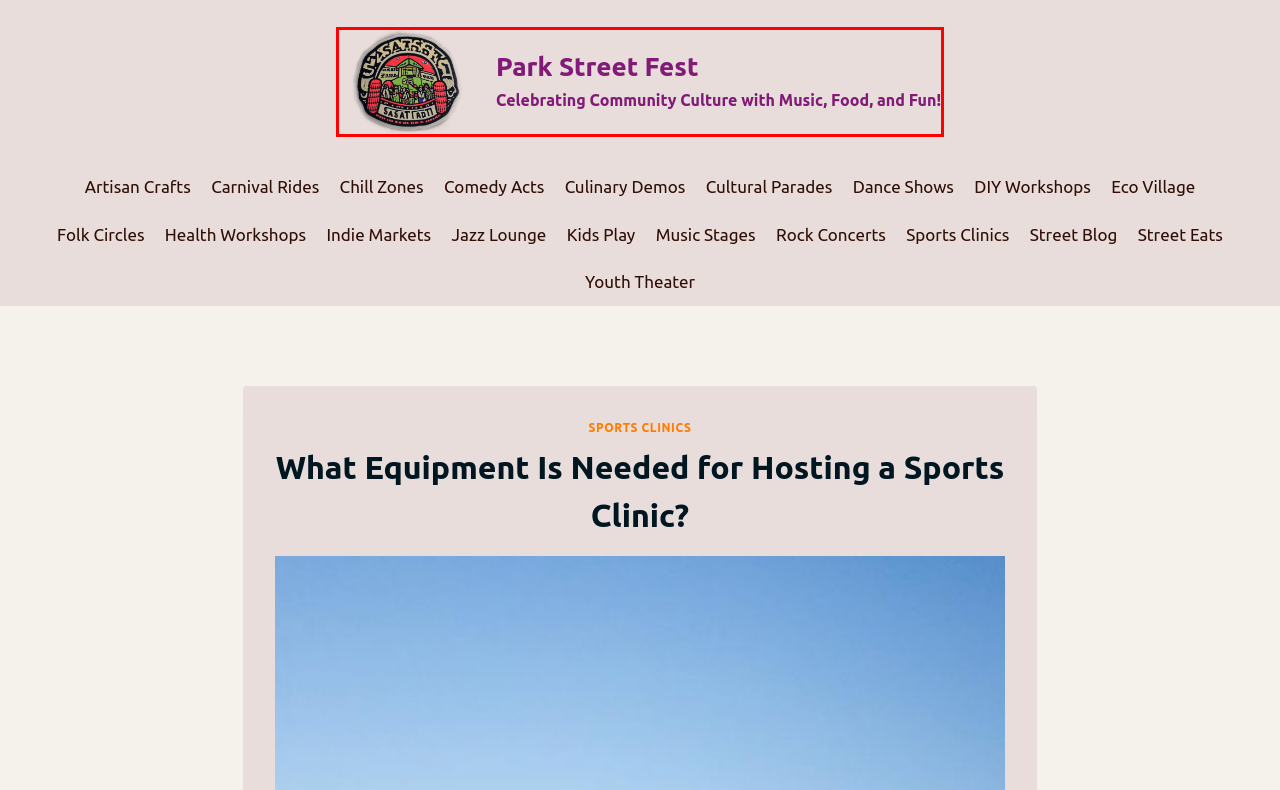You’re provided with a screenshot of a webpage that has a red bounding box around an element. Choose the best matching webpage description for the new page after clicking the element in the red box. The options are:
A. Park Street Fest: Celebrating Community Culture with Music, Food, and Fun!
B. Kids Play | Park Street Fest
C. Youth Theater | Park Street Fest
D. Cultural Parades | Park Street Fest
E. Artisan Crafts | Park Street Fest
F. DIY Workshops | Park Street Fest
G. Folk Circles | Park Street Fest
H. Street Eats | Park Street Fest

A